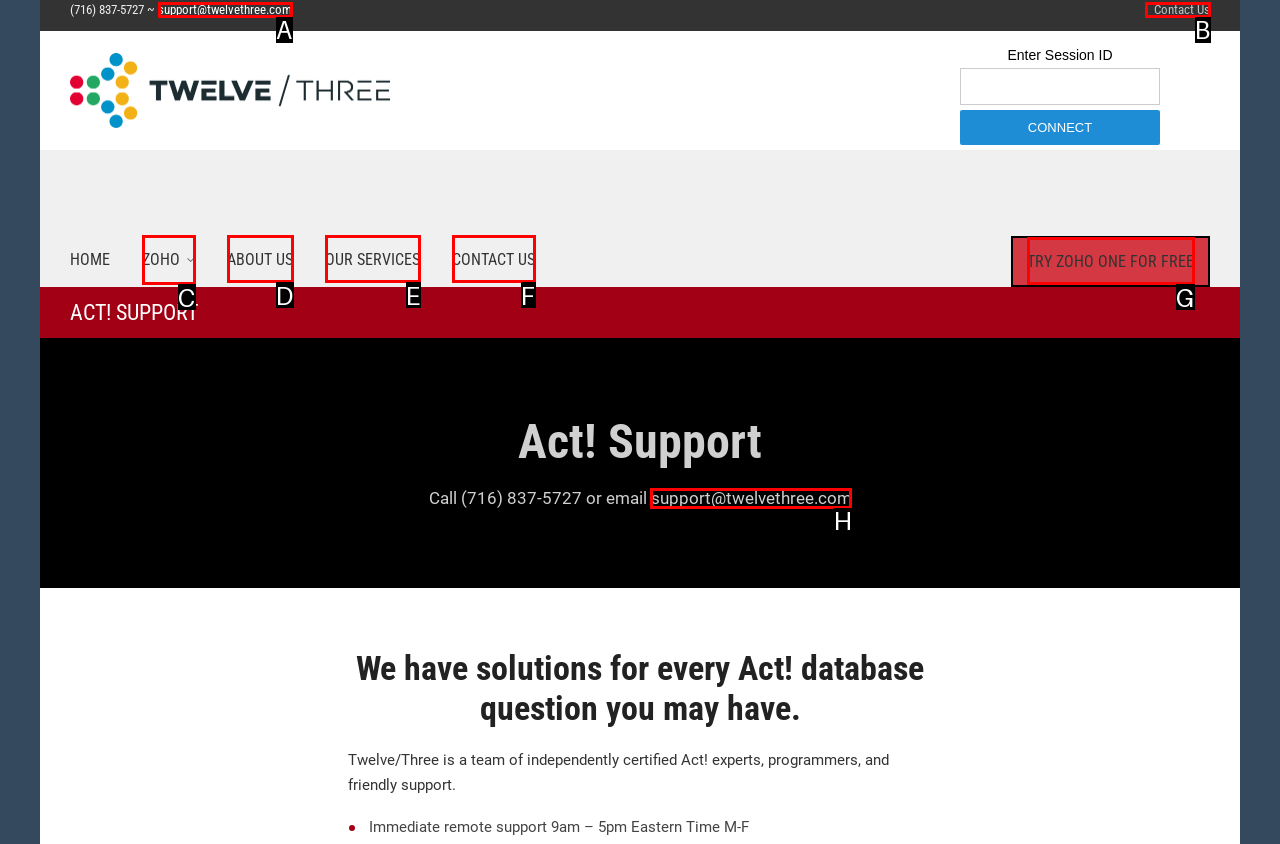Determine which HTML element best fits the description: Try Zoho One for Free
Answer directly with the letter of the matching option from the available choices.

G